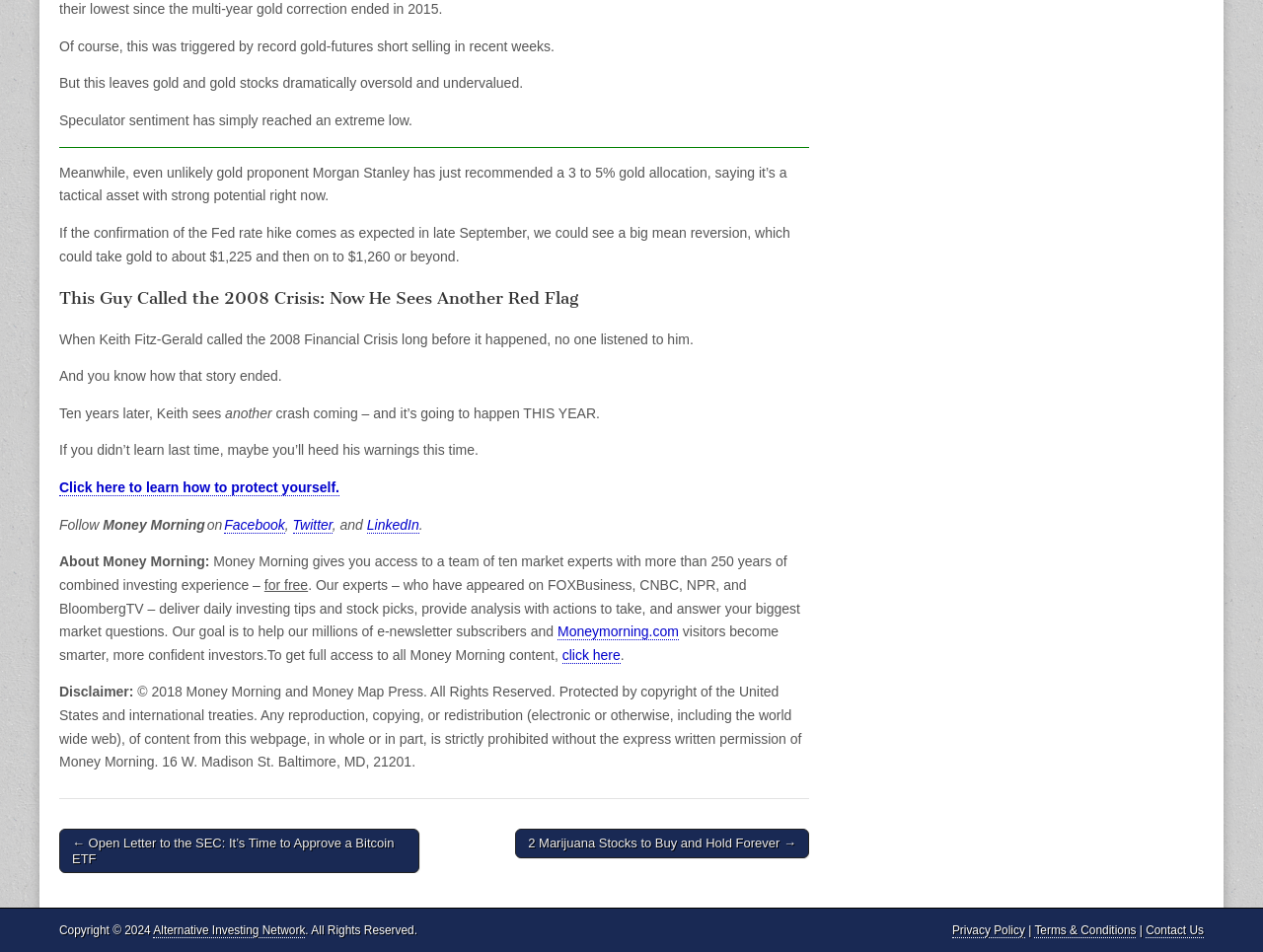Find and indicate the bounding box coordinates of the region you should select to follow the given instruction: "Click to get full access to all Money Morning content".

[0.445, 0.68, 0.491, 0.697]